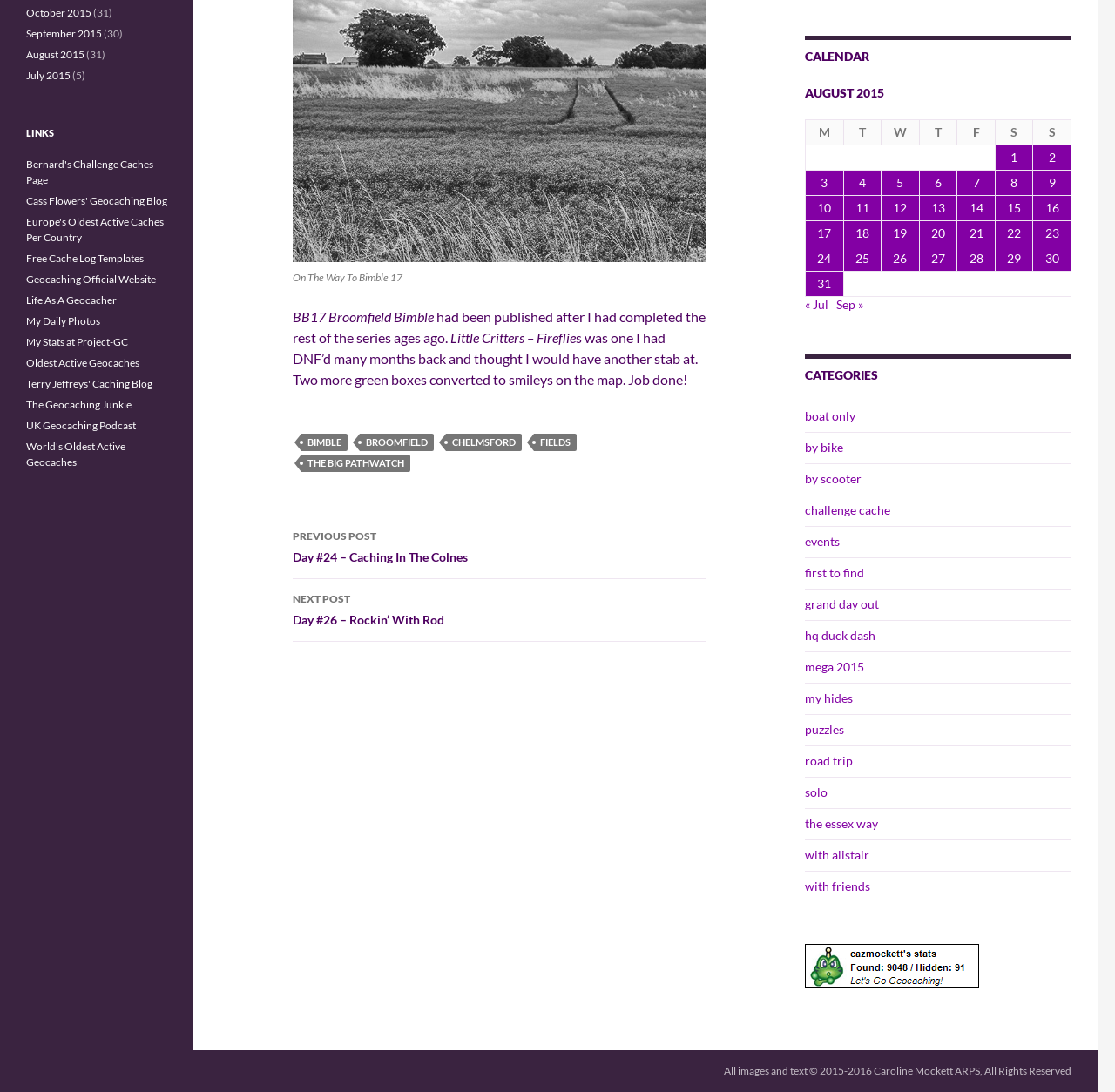Identify the bounding box coordinates for the UI element described as follows: "Life As A Geocacher". Ensure the coordinates are four float numbers between 0 and 1, formatted as [left, top, right, bottom].

[0.023, 0.269, 0.105, 0.281]